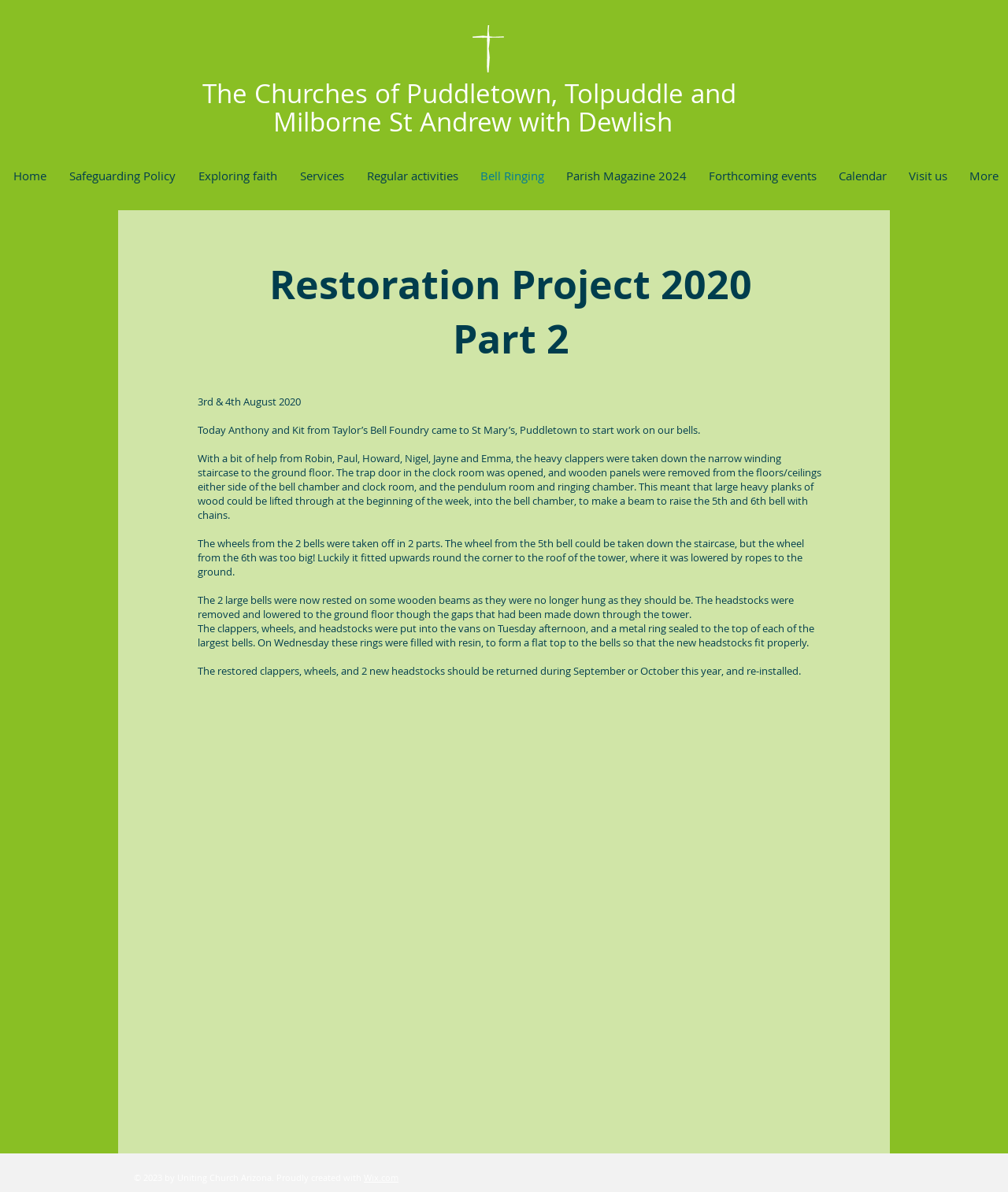Please find and report the bounding box coordinates of the element to click in order to perform the following action: "Visit the 'Safeguarding Policy' page". The coordinates should be expressed as four float numbers between 0 and 1, in the format [left, top, right, bottom].

[0.055, 0.134, 0.184, 0.16]